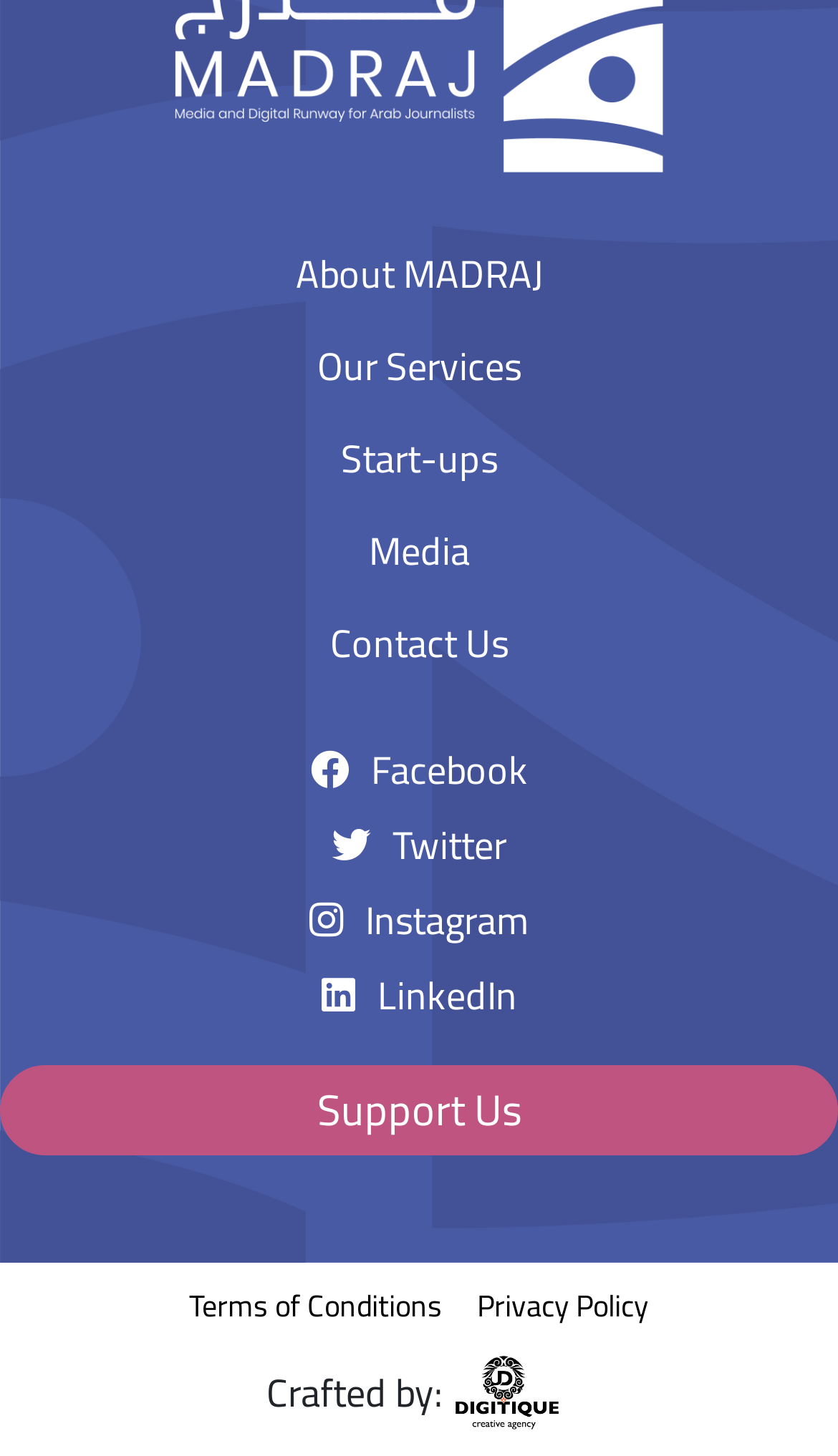Please identify the bounding box coordinates of the area that needs to be clicked to follow this instruction: "View Terms of Conditions".

[0.226, 0.882, 0.528, 0.913]